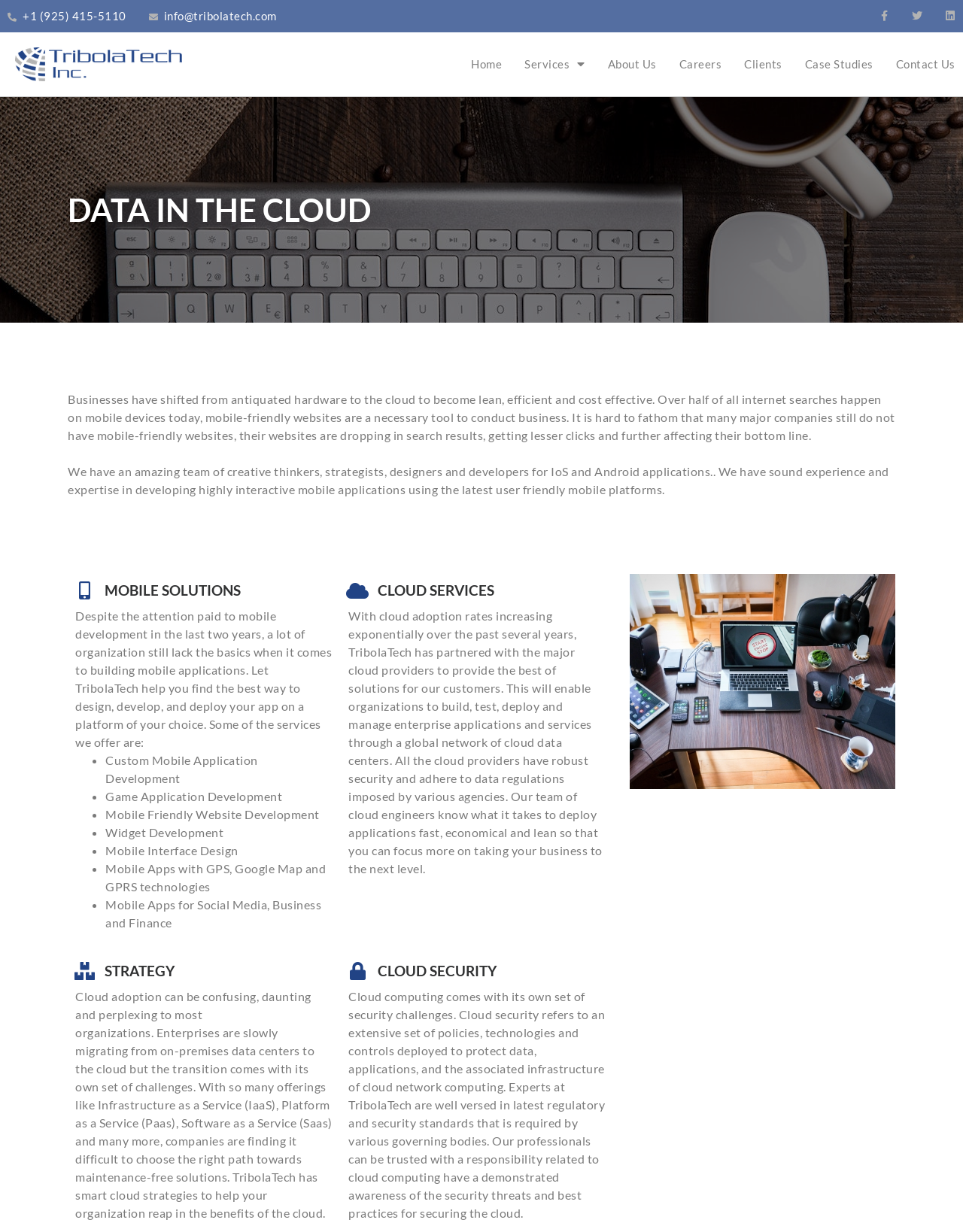Provide the bounding box coordinates of the HTML element described as: "Home". The bounding box coordinates should be four float numbers between 0 and 1, i.e., [left, top, right, bottom].

[0.489, 0.033, 0.521, 0.072]